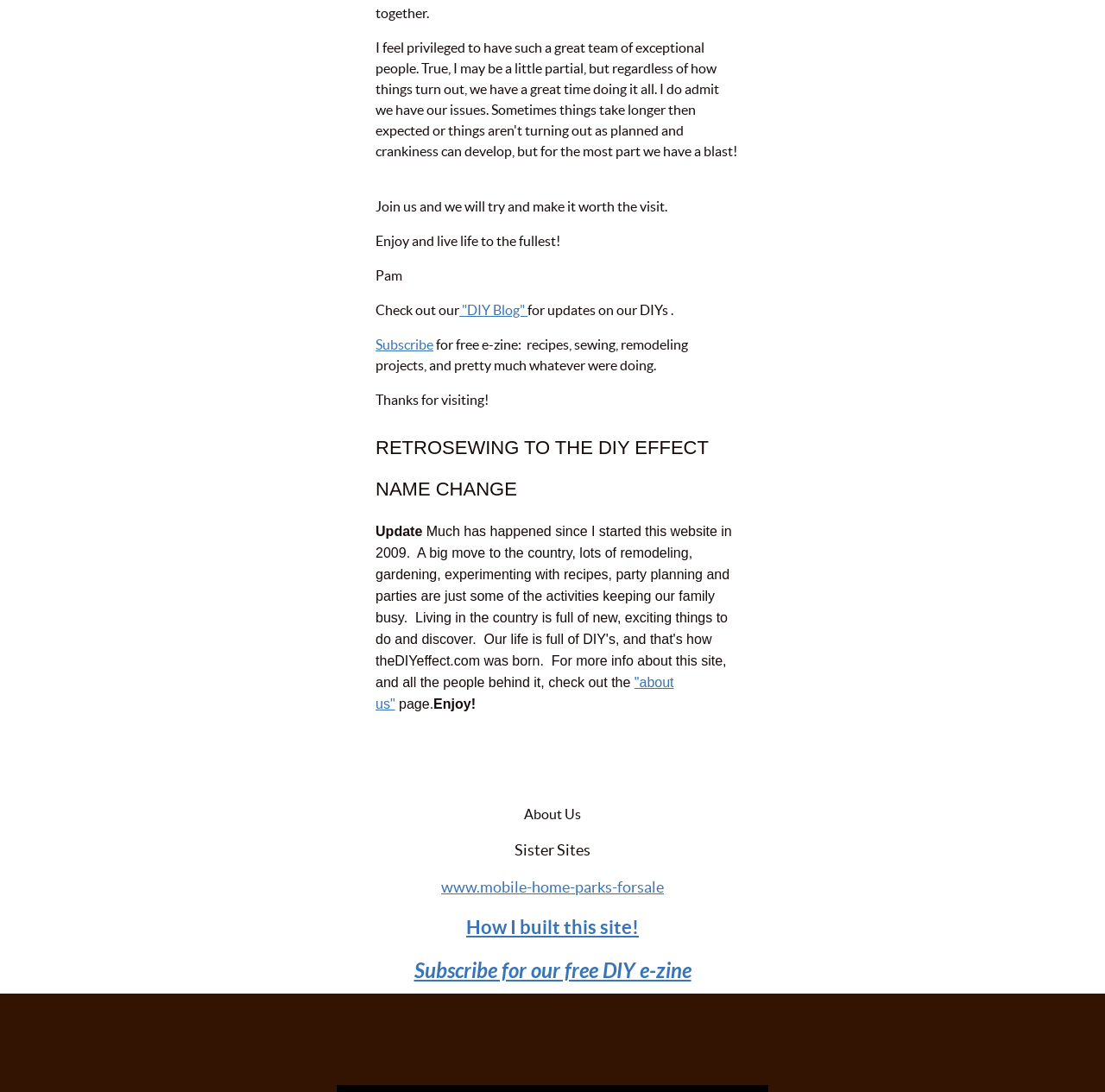What is the purpose of the 'Subscribe' link?
Look at the image and respond to the question as thoroughly as possible.

The question asks for the purpose of the 'Subscribe' link, which can be inferred from the surrounding text that mentions 'for free e-zine: recipes, sewing, remodeling projects, and pretty much whatever we're doing'.